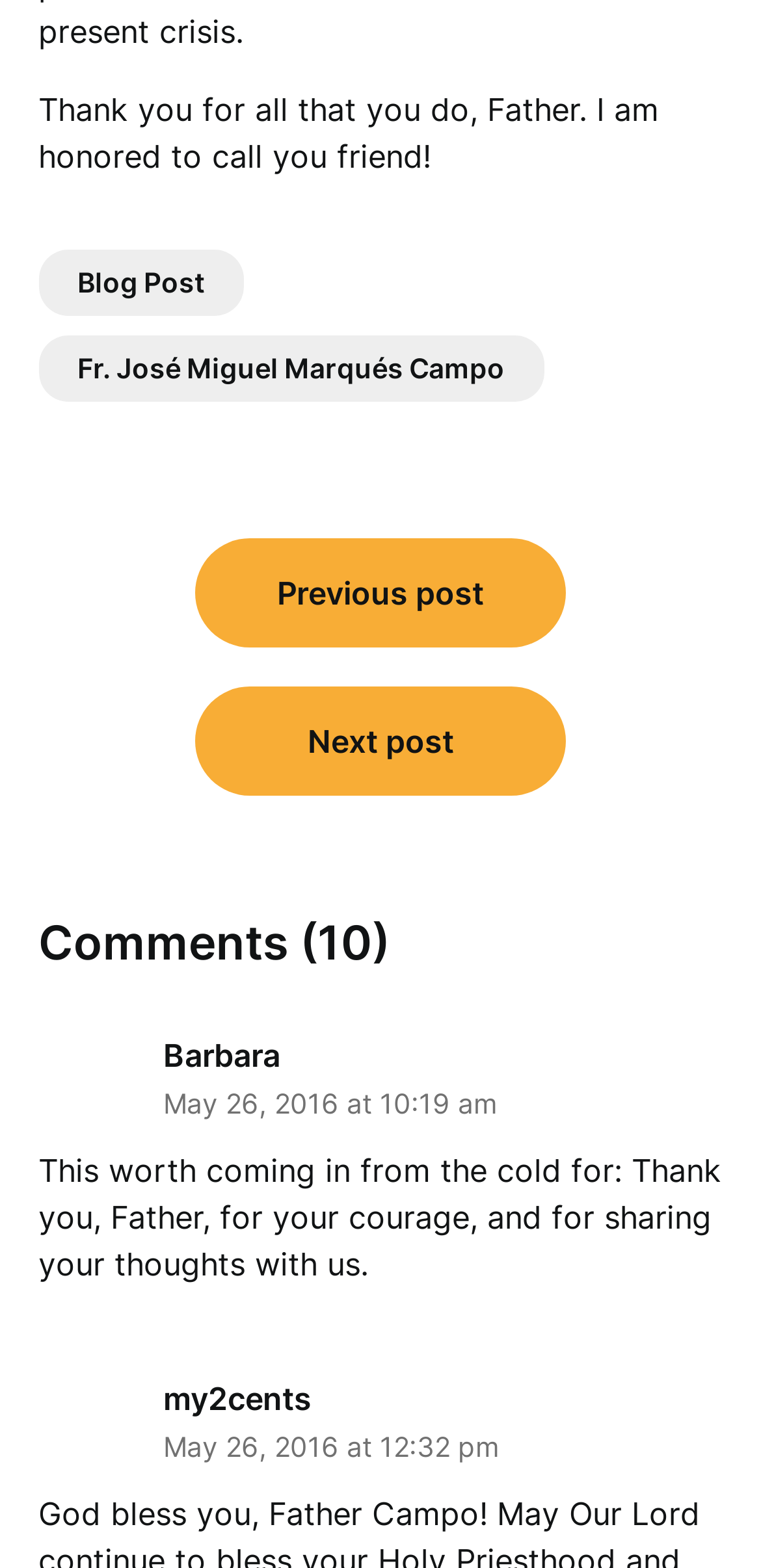Locate the UI element that matches the description Twitter in the webpage screenshot. Return the bounding box coordinates in the format (top-left x, top-left y, bottom-right x, bottom-right y), with values ranging from 0 to 1.

None